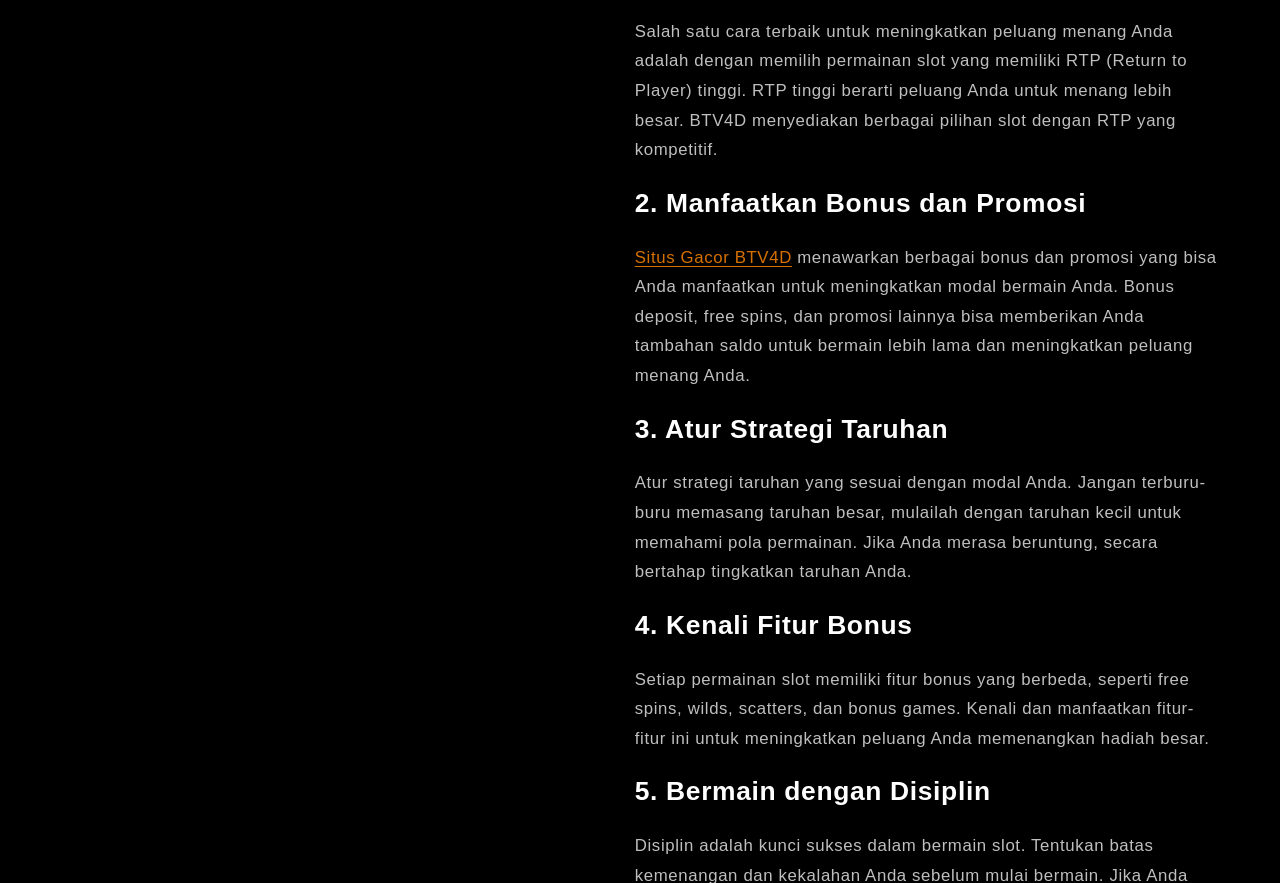Predict the bounding box of the UI element based on this description: "Situs Gacor BTV4D".

[0.496, 0.28, 0.619, 0.302]